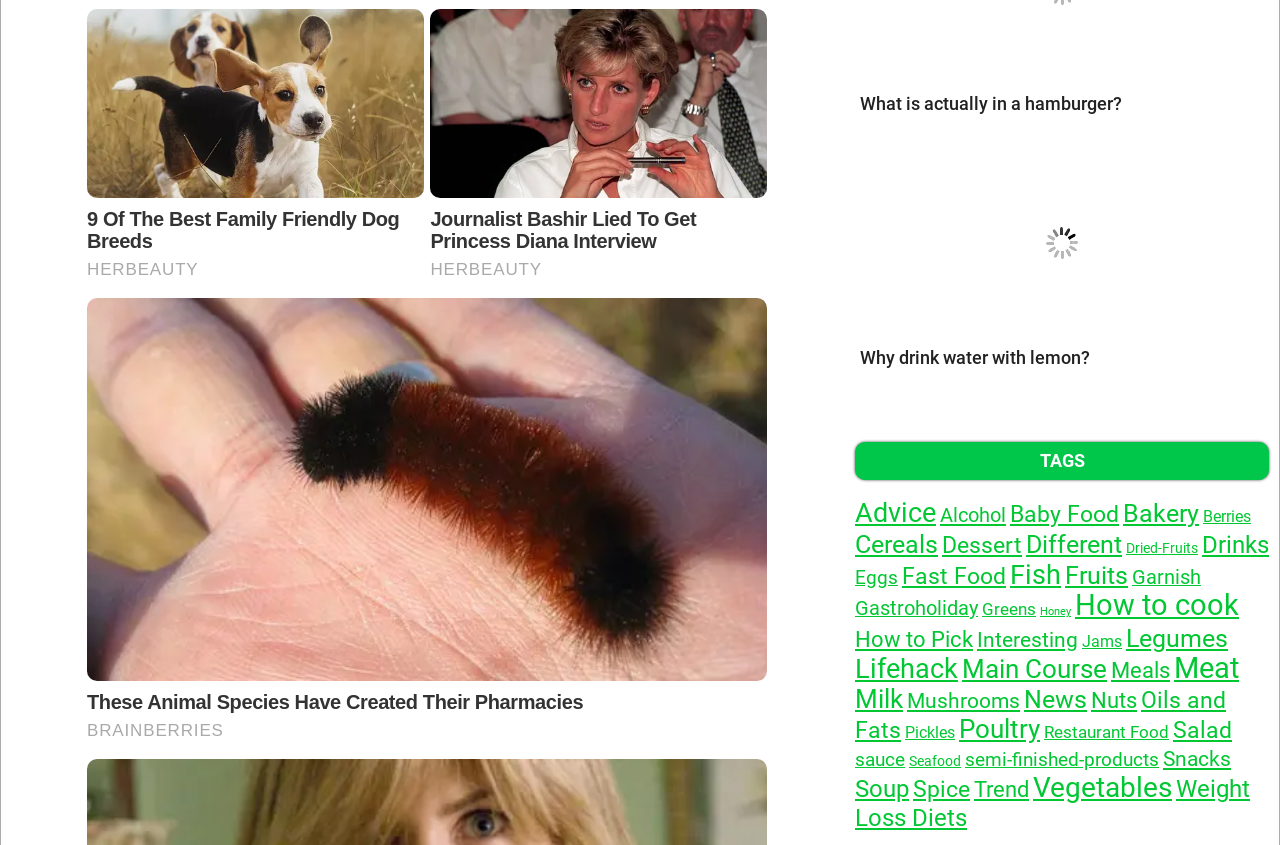Locate the UI element described as follows: "Baby Food". Return the bounding box coordinates as four float numbers between 0 and 1 in the order [left, top, right, bottom].

[0.789, 0.584, 0.874, 0.616]